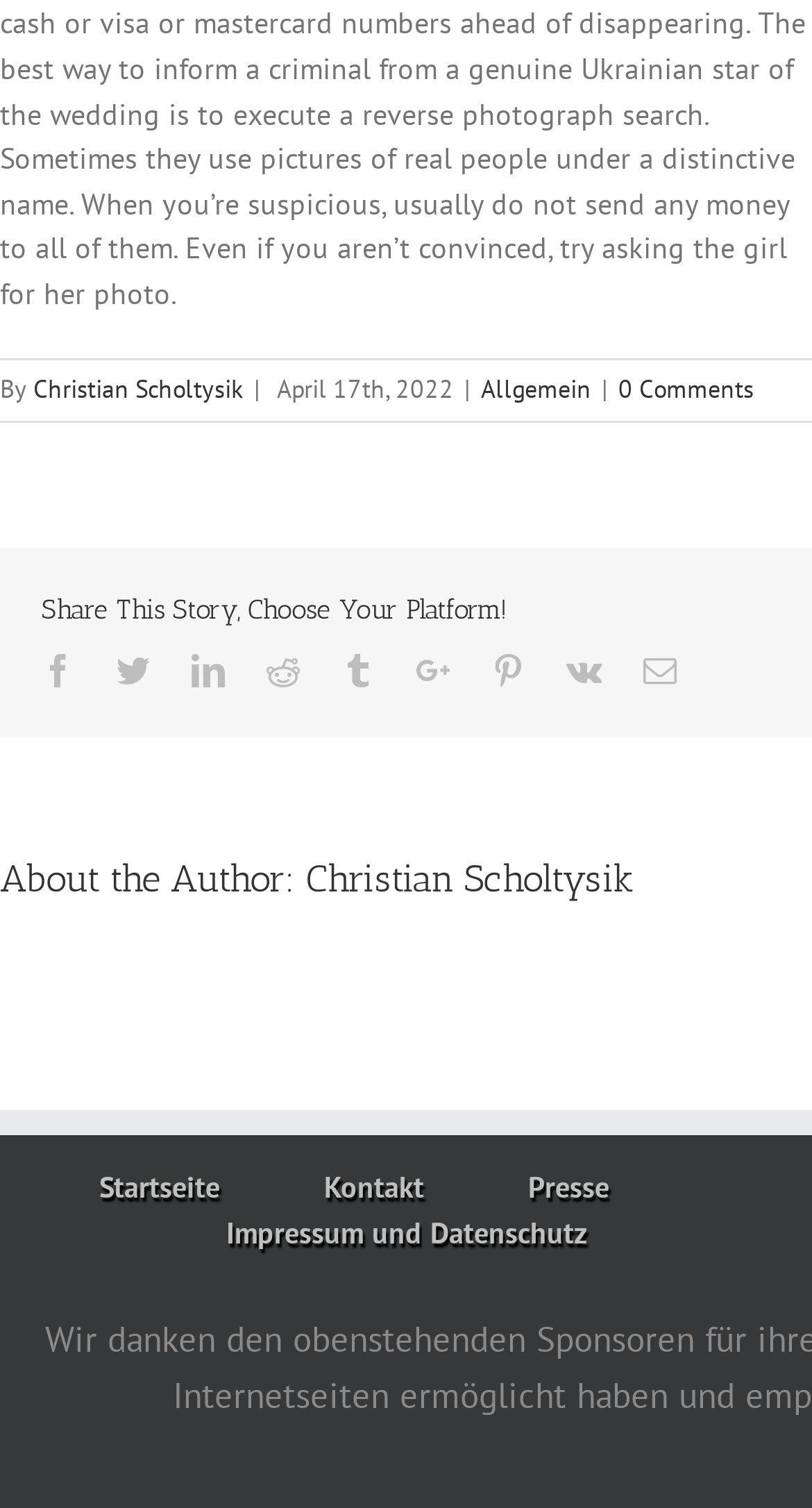Please identify the bounding box coordinates of the element that needs to be clicked to execute the following command: "Read more about the author". Provide the bounding box using four float numbers between 0 and 1, formatted as [left, top, right, bottom].

[0.377, 0.568, 0.779, 0.598]